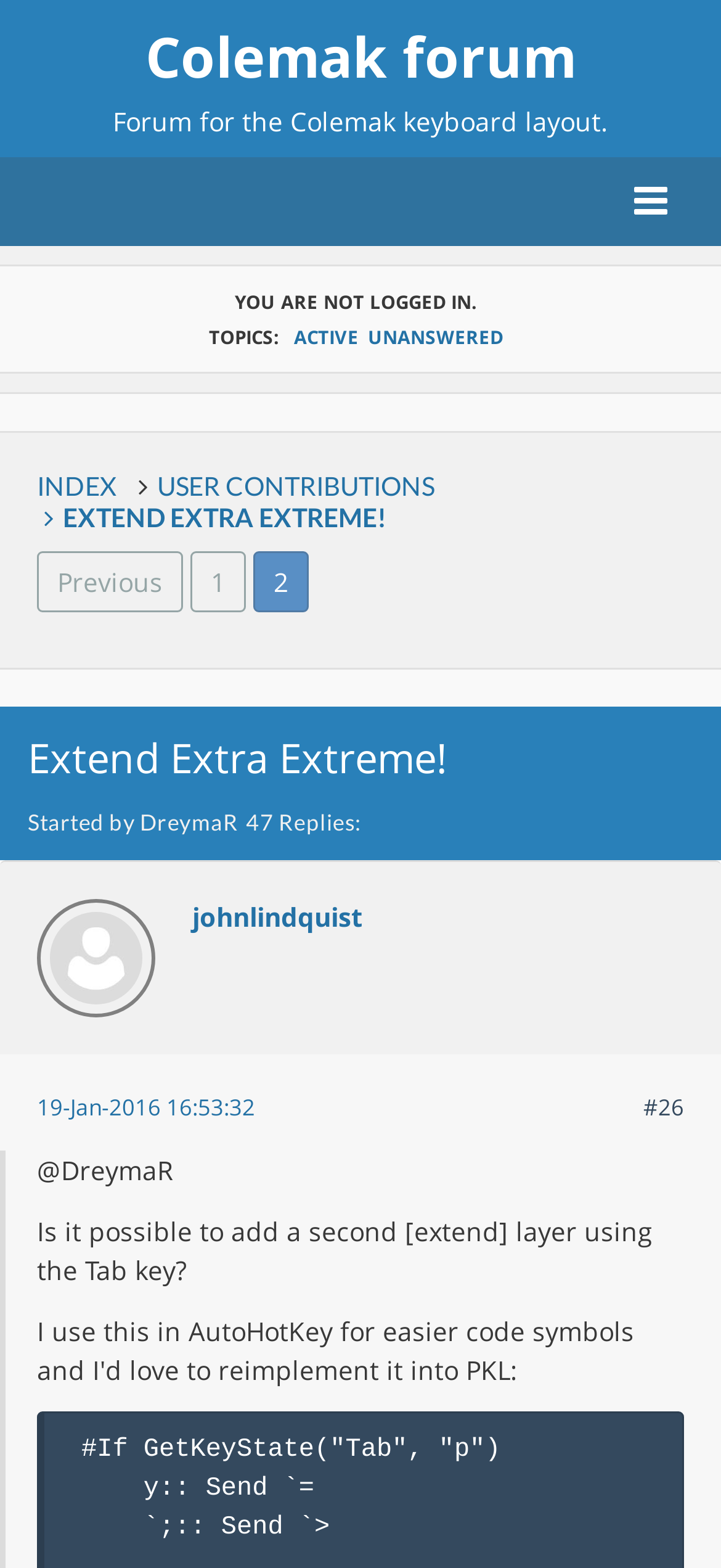Provide the bounding box coordinates of the HTML element this sentence describes: "1". The bounding box coordinates consist of four float numbers between 0 and 1, i.e., [left, top, right, bottom].

[0.264, 0.352, 0.341, 0.39]